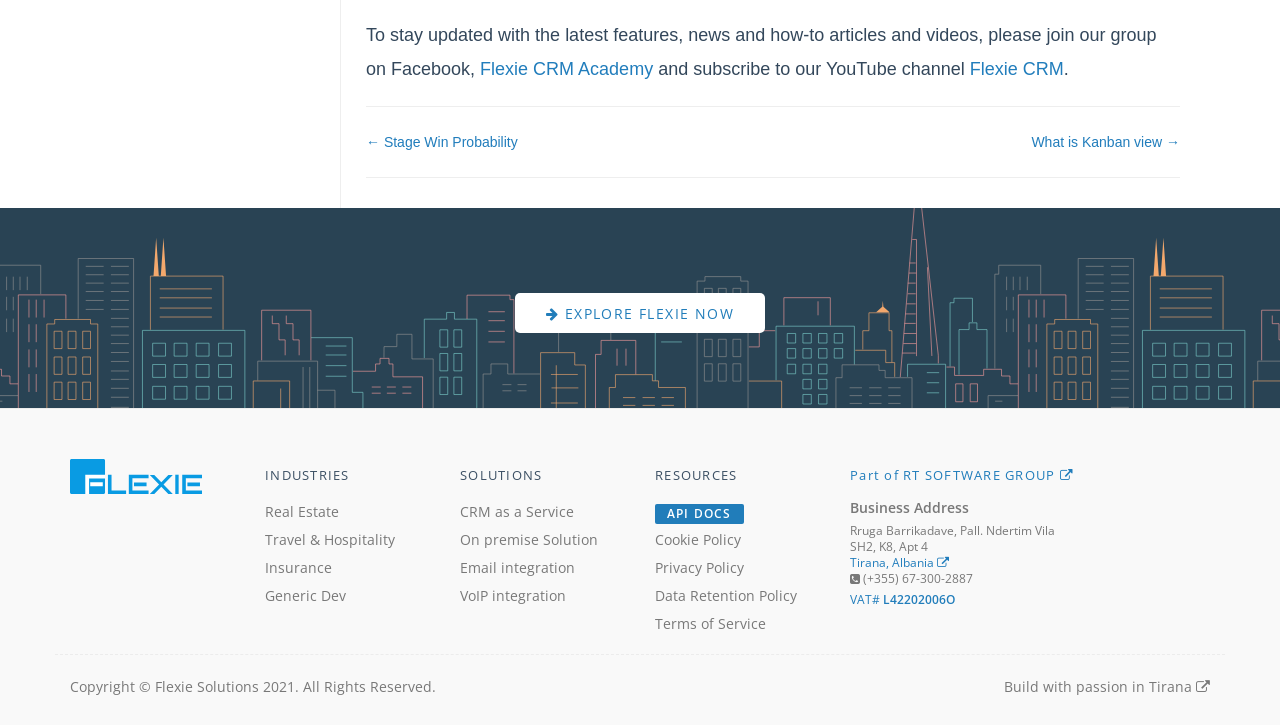What is the solution listed first in the solutions section?
Look at the image and respond with a one-word or short phrase answer.

CRM as a Service